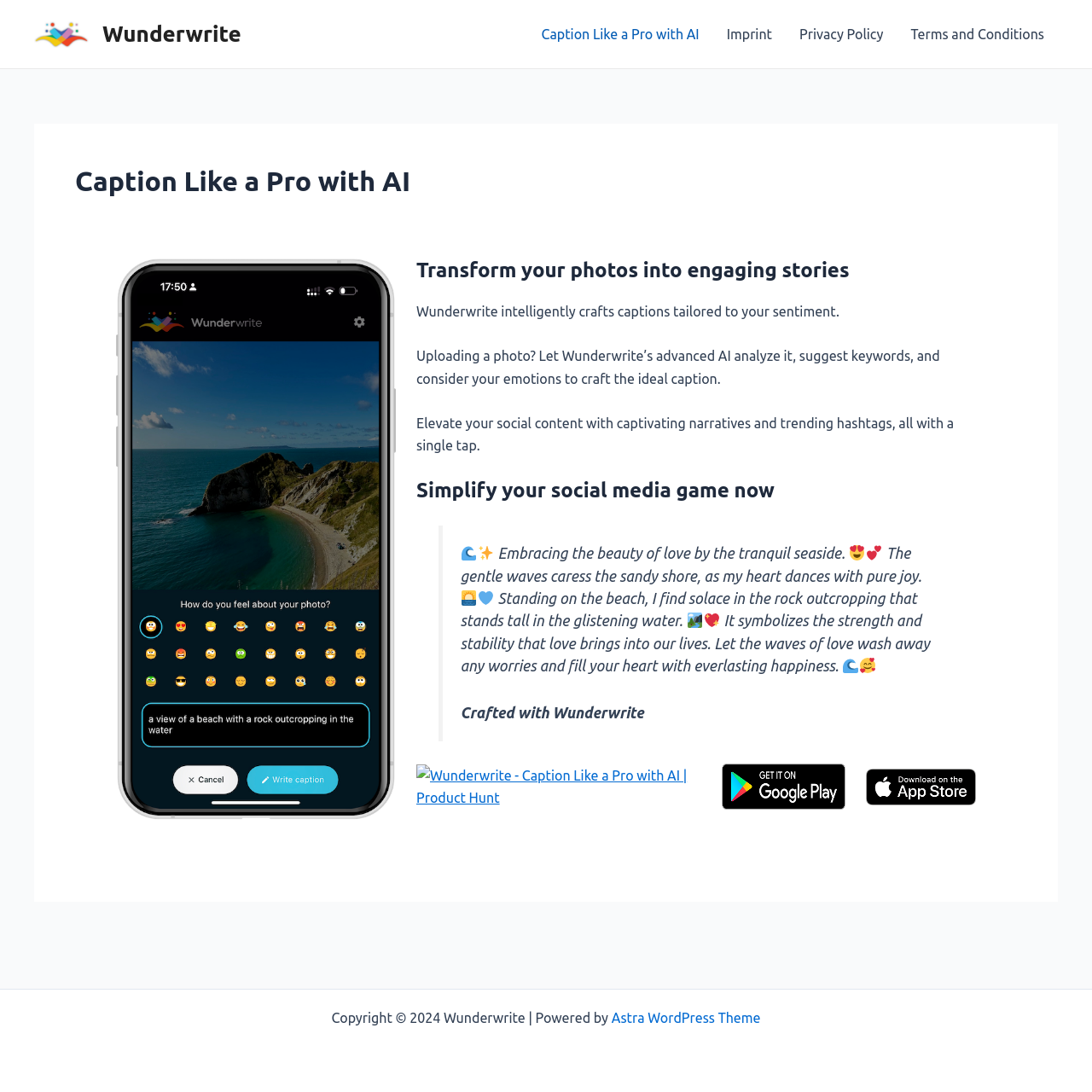What is the call-to-action on the webpage?
Provide a detailed answer to the question using information from the image.

The heading 'Simplify your social media game now' appears to be a call-to-action, encouraging users to try out Wunderwrite's captioning service to improve their social media content.